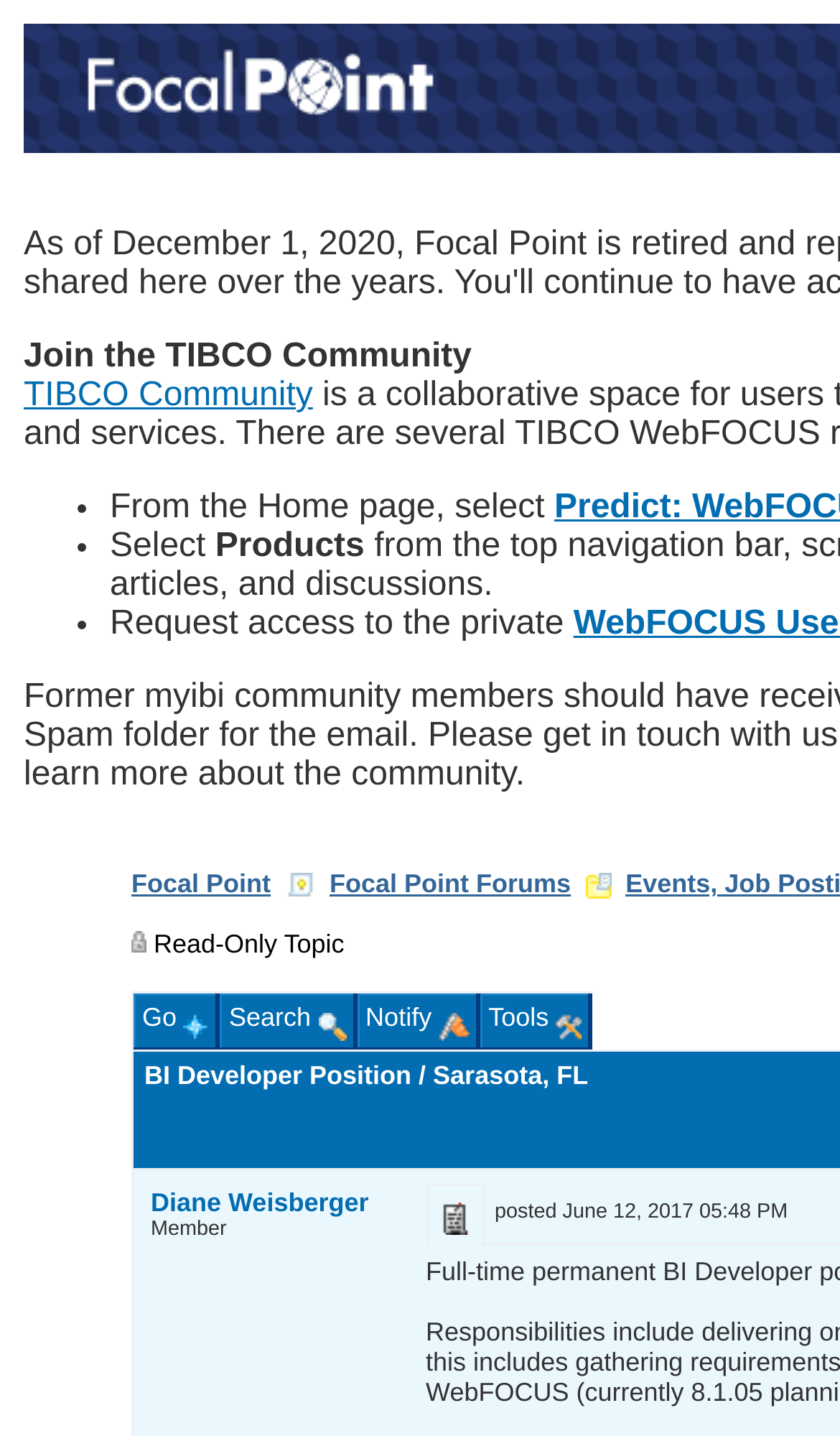What are the options available in the table?
Using the image, answer in one word or phrase.

Go, Search, Notify, Tools